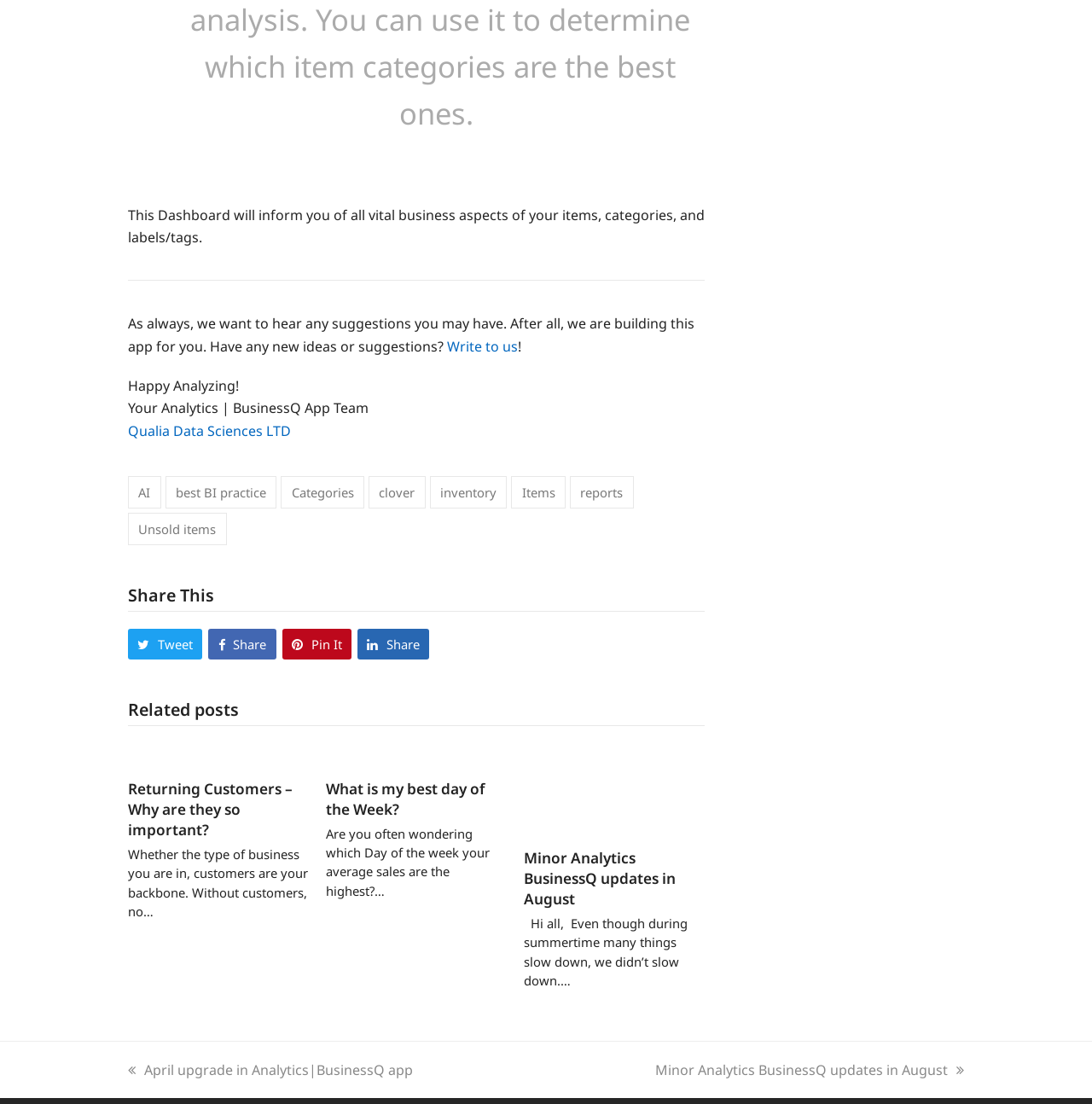Use a single word or phrase to answer the question:
What are the categories of analytics?

AI, BI, Categories, etc.